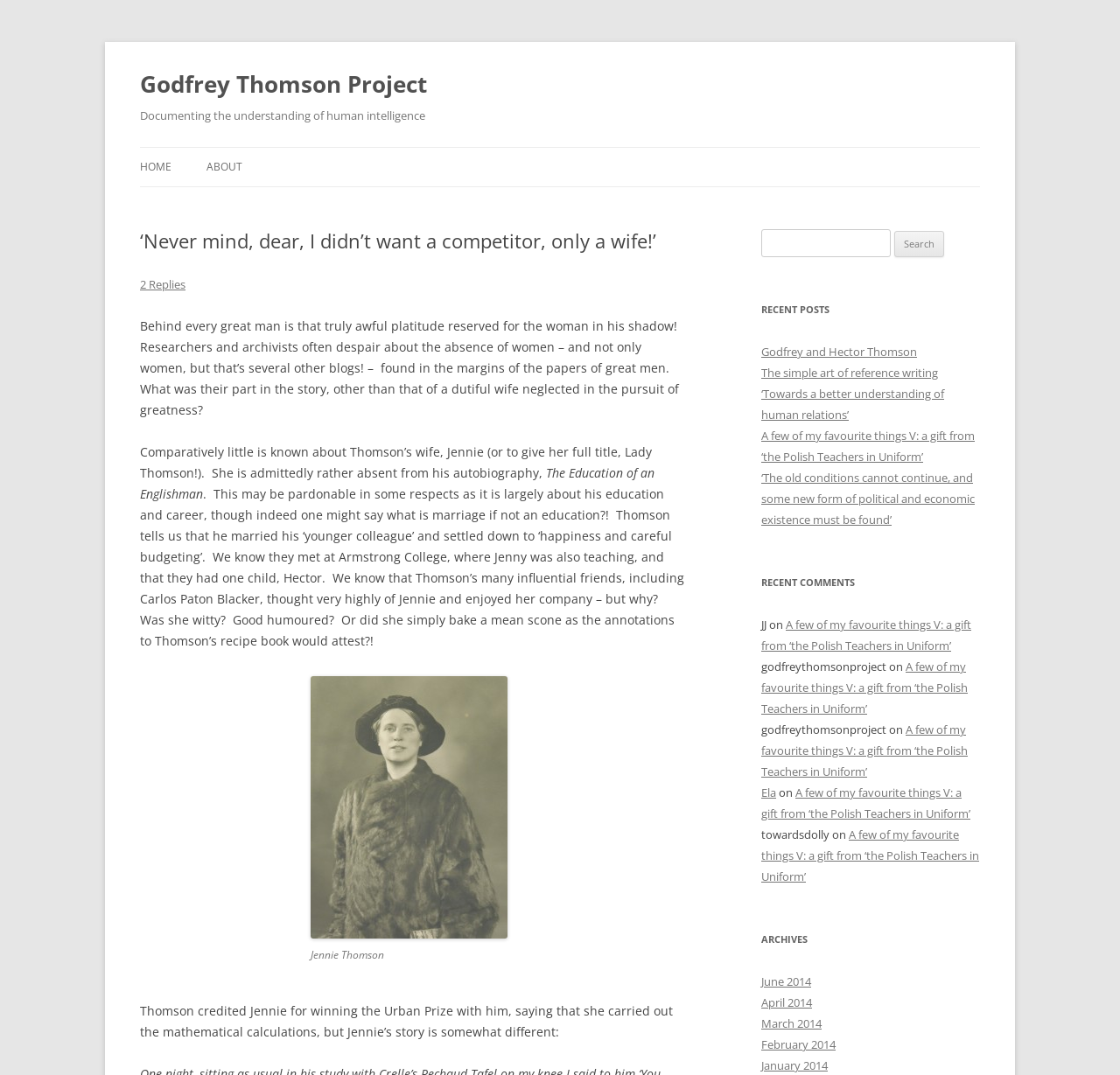Locate the bounding box of the UI element described by: "January 2014" in the given webpage screenshot.

[0.68, 0.984, 0.739, 0.999]